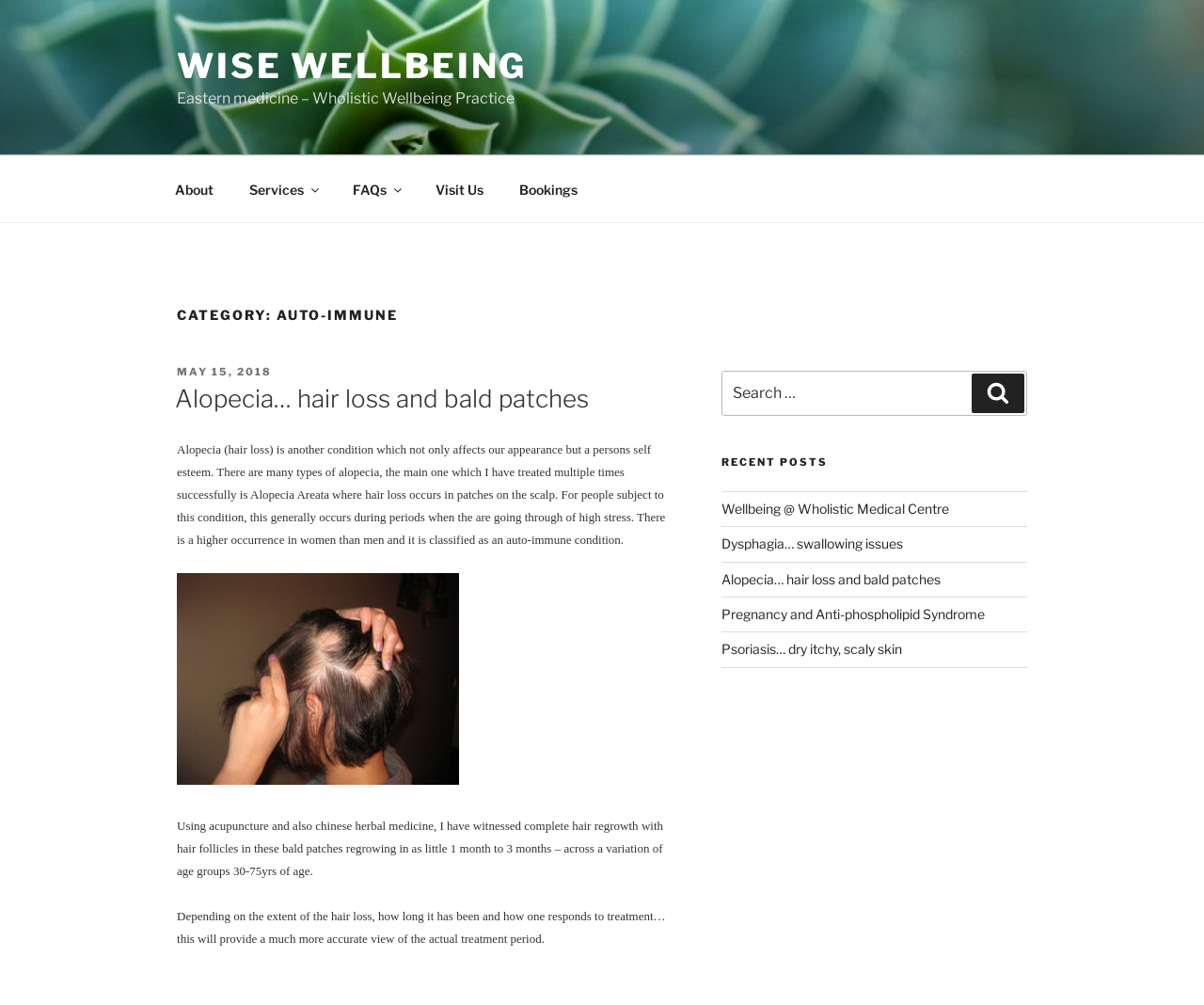Detail the various sections and features present on the webpage.

The webpage is about Wise Wellbeing, a wholistic wellbeing practice that focuses on Eastern medicine. At the top, there is a navigation menu with links to "About", "Services", "FAQs", "Visit Us", and "Bookings". Below the navigation menu, there is a heading that reads "CATEGORY: AUTO-IMMUNE" with a subheading that discusses Alopecia, a condition that causes hair loss and bald patches.

The main content of the webpage is a blog post that talks about Alopecia, its effects on self-esteem, and how it can be treated using acupuncture and Chinese herbal medicine. The post mentions that the condition is more common in women than men and is classified as an auto-immune condition. It also shares a success story of how the treatment has led to complete hair regrowth in patients.

On the right-hand side of the webpage, there is a sidebar with a search bar and a section titled "RECENT POSTS" that lists links to other blog posts, including "Wellbeing @ Wholistic Medical Centre", "Dysphagia… swallowing issues", "Alopecia… hair loss and bald patches", "Pregnancy and Anti-phospholipid Syndrome", and "Psoriasis… dry itchy, scaly skin".